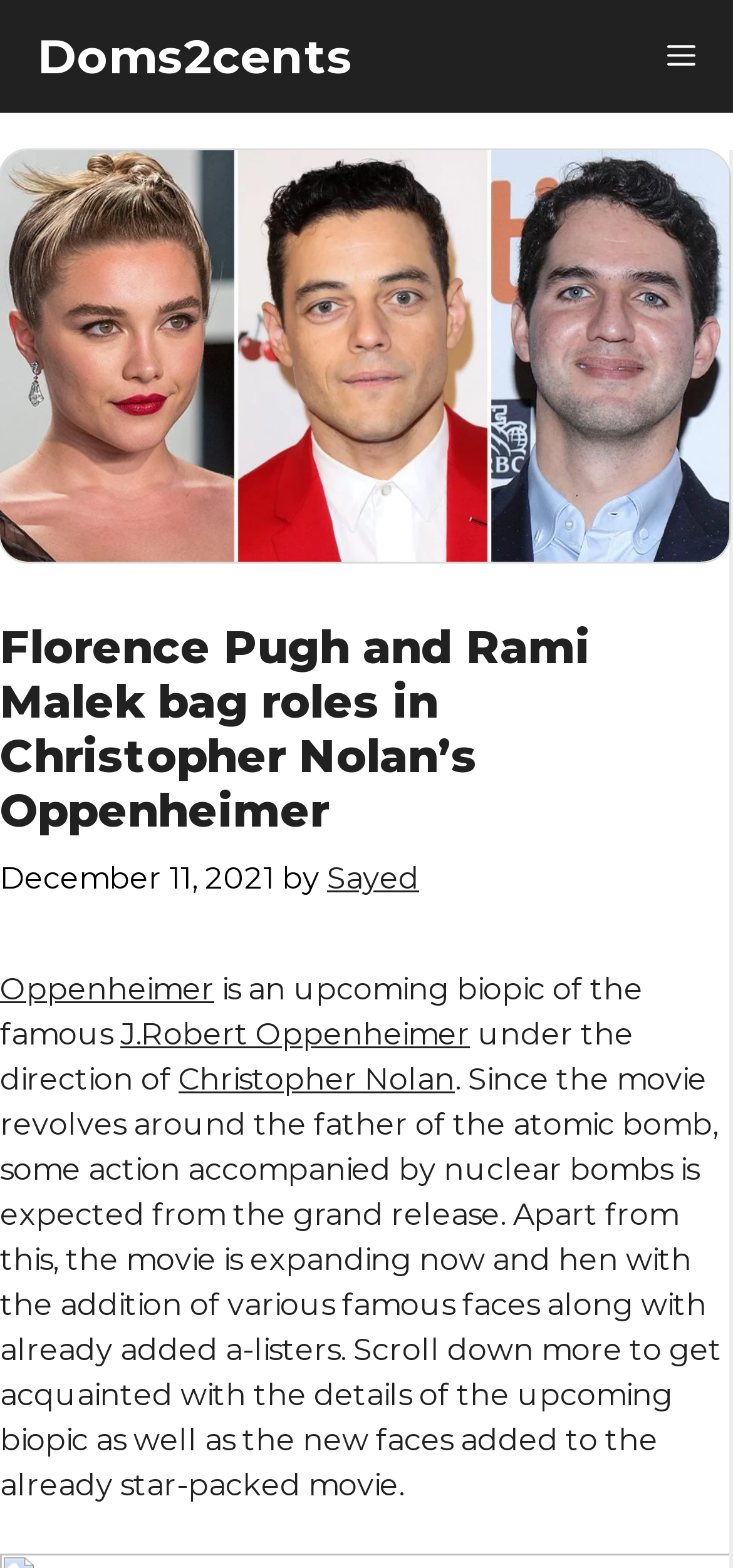Examine the screenshot and answer the question in as much detail as possible: Who is the director of the movie?

I found the answer by reading the paragraph that describes the movie. It mentions 'under the direction of Christopher Nolan', which clearly indicates that Christopher Nolan is the director of the movie.